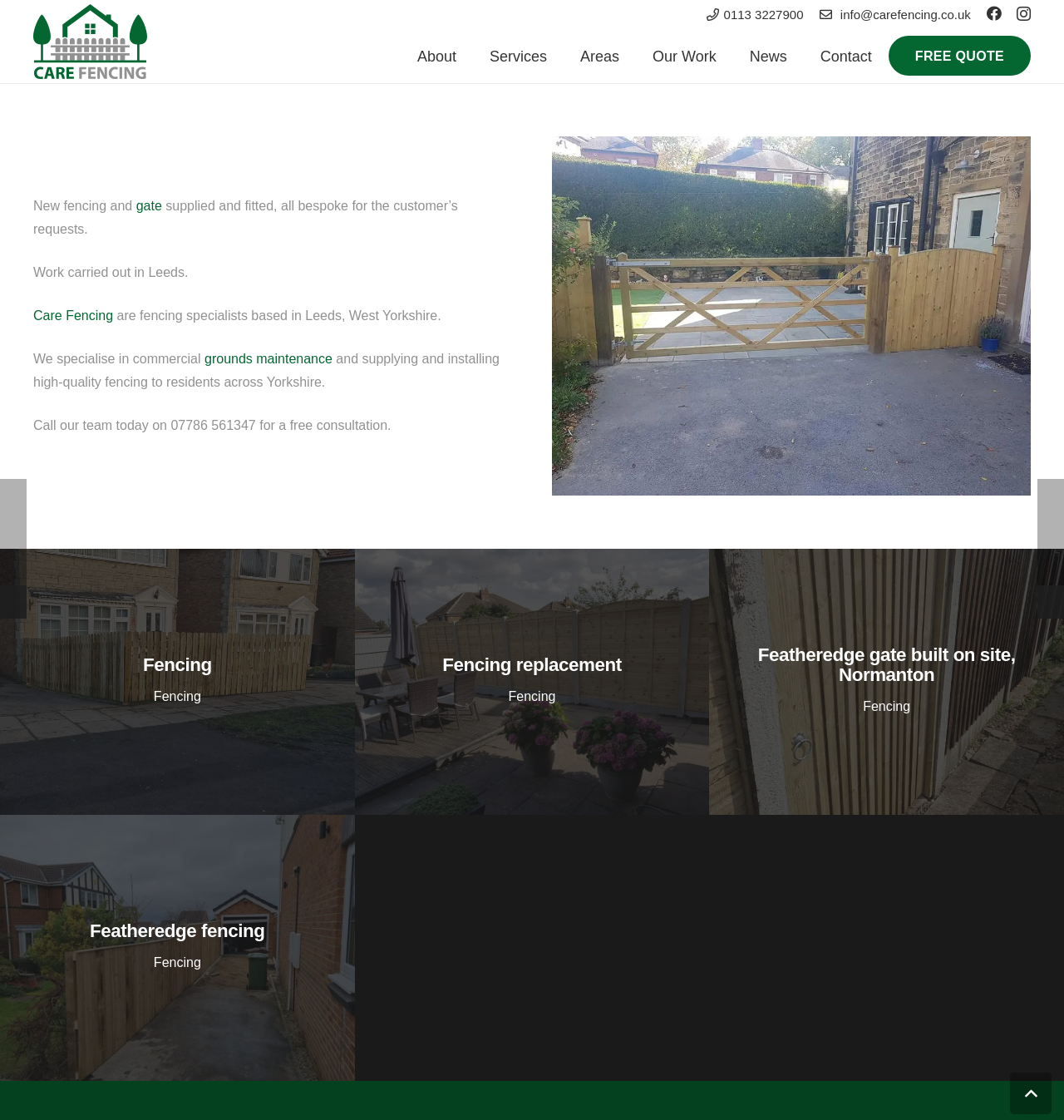What social media platforms are linked on the webpage? Observe the screenshot and provide a one-word or short phrase answer.

Facebook and Instagram